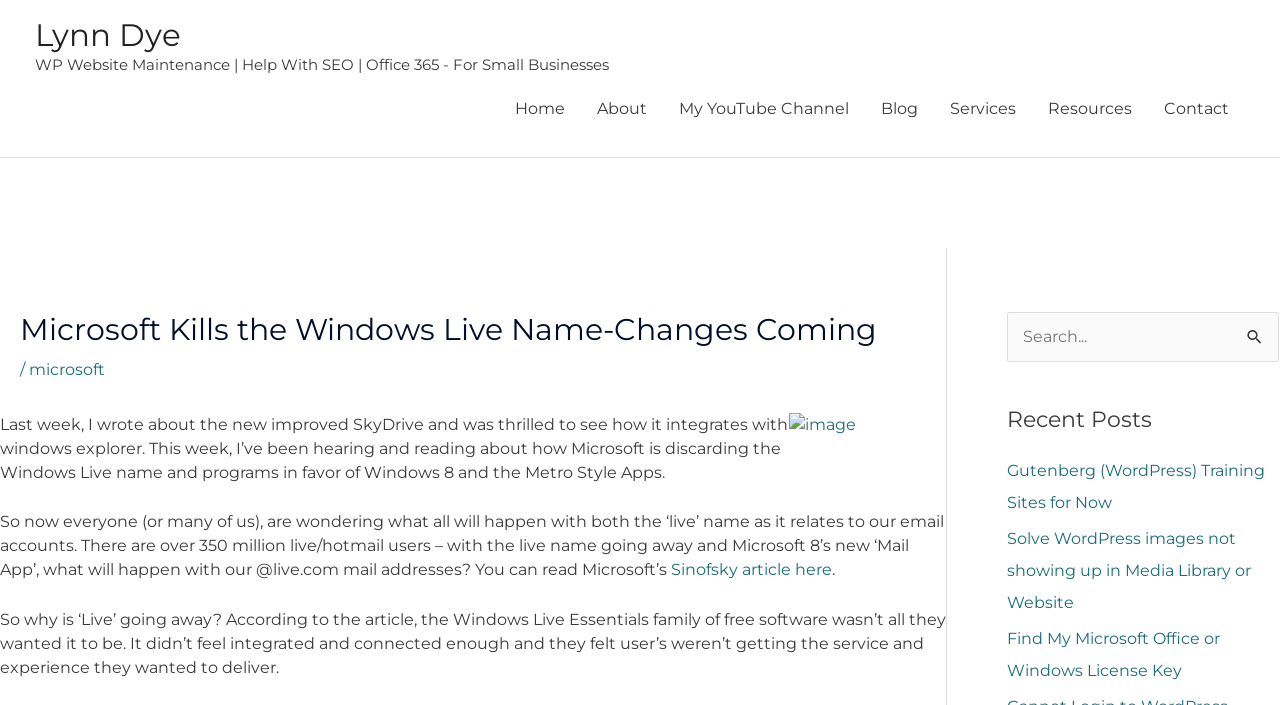Show the bounding box coordinates of the element that should be clicked to complete the task: "Read the 'Microsoft Kills the Windows Live Name-Changes Coming' article".

[0.016, 0.442, 0.724, 0.493]